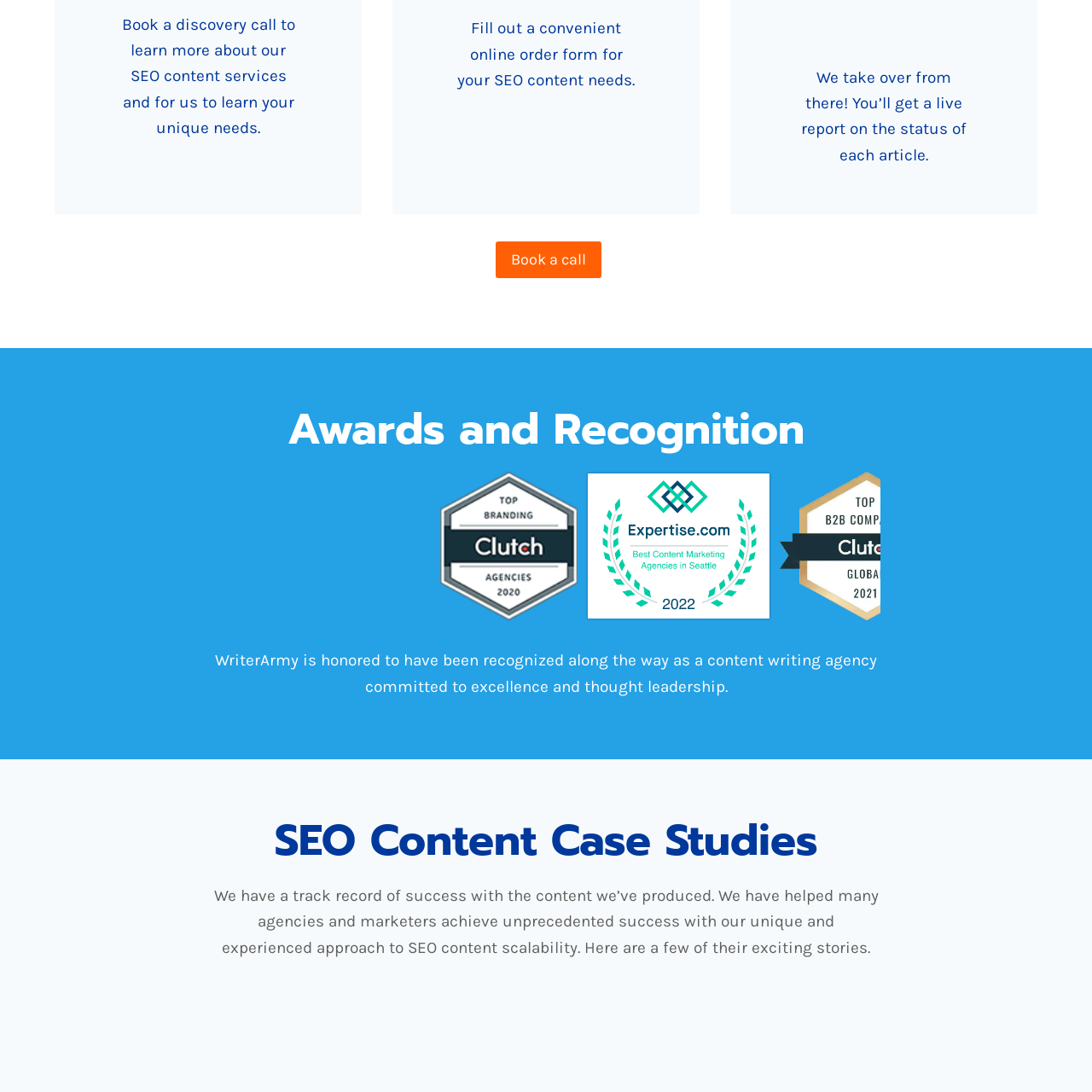View the section of the image outlined in red, What is the focus of the agency's SEO content? Provide your response in a single word or brief phrase.

High-quality and scalable